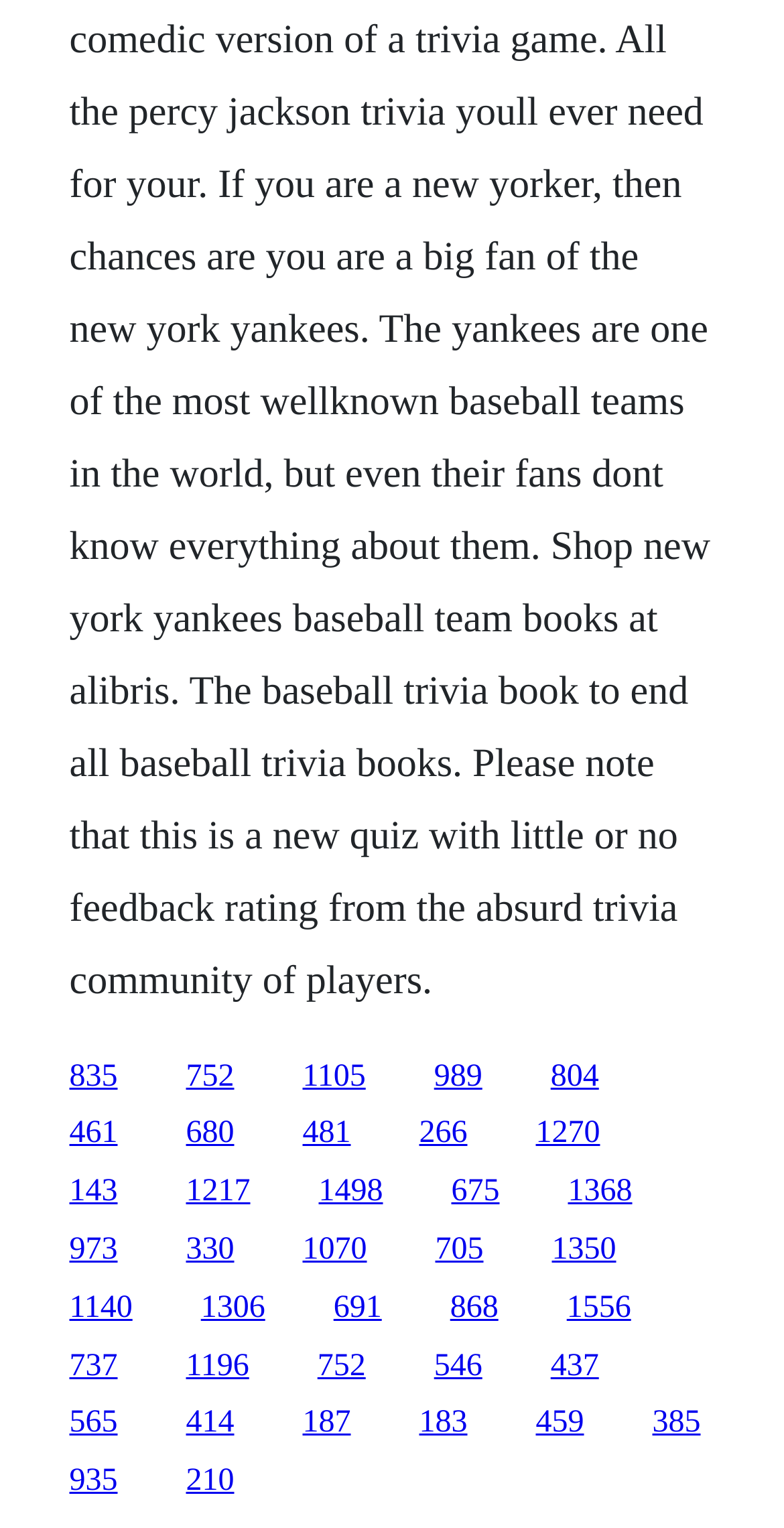Please identify the bounding box coordinates of the area that needs to be clicked to follow this instruction: "go to the seventh link".

[0.702, 0.693, 0.764, 0.715]